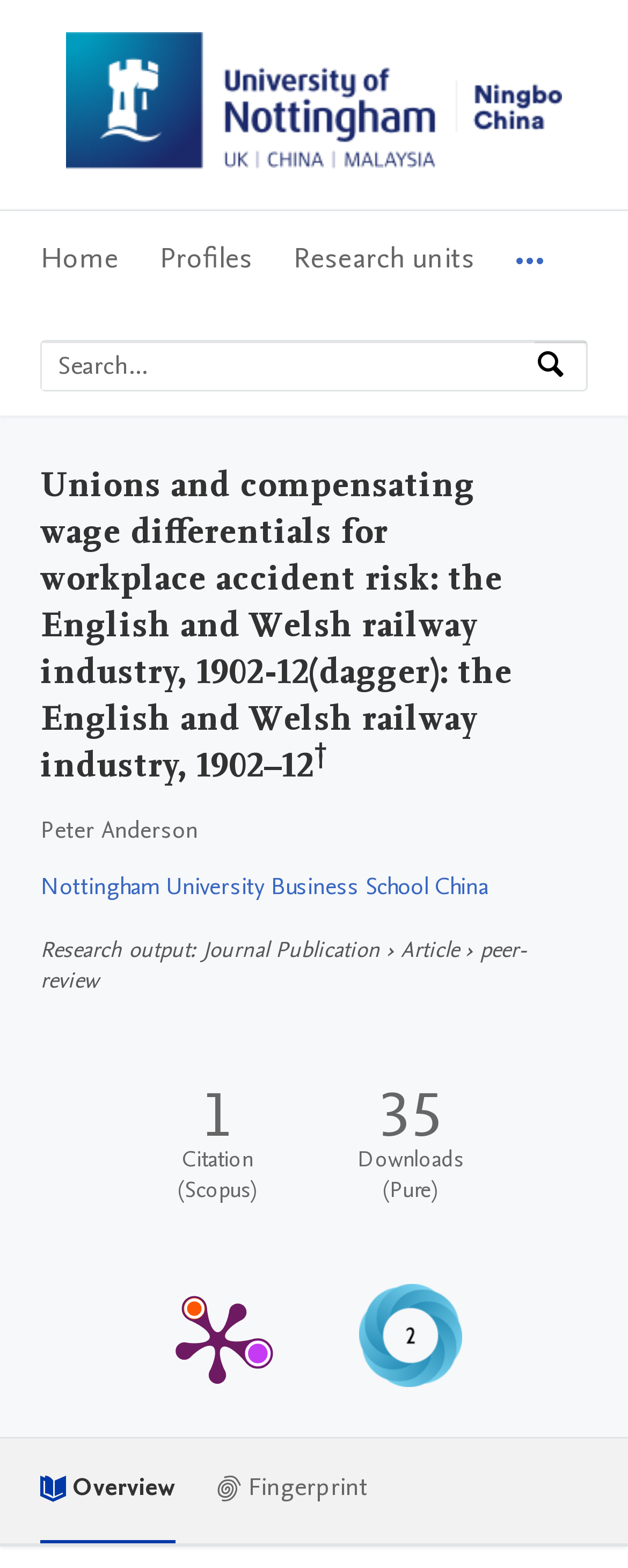What is the total number of downloads for this work?
Answer the question with just one word or phrase using the image.

35